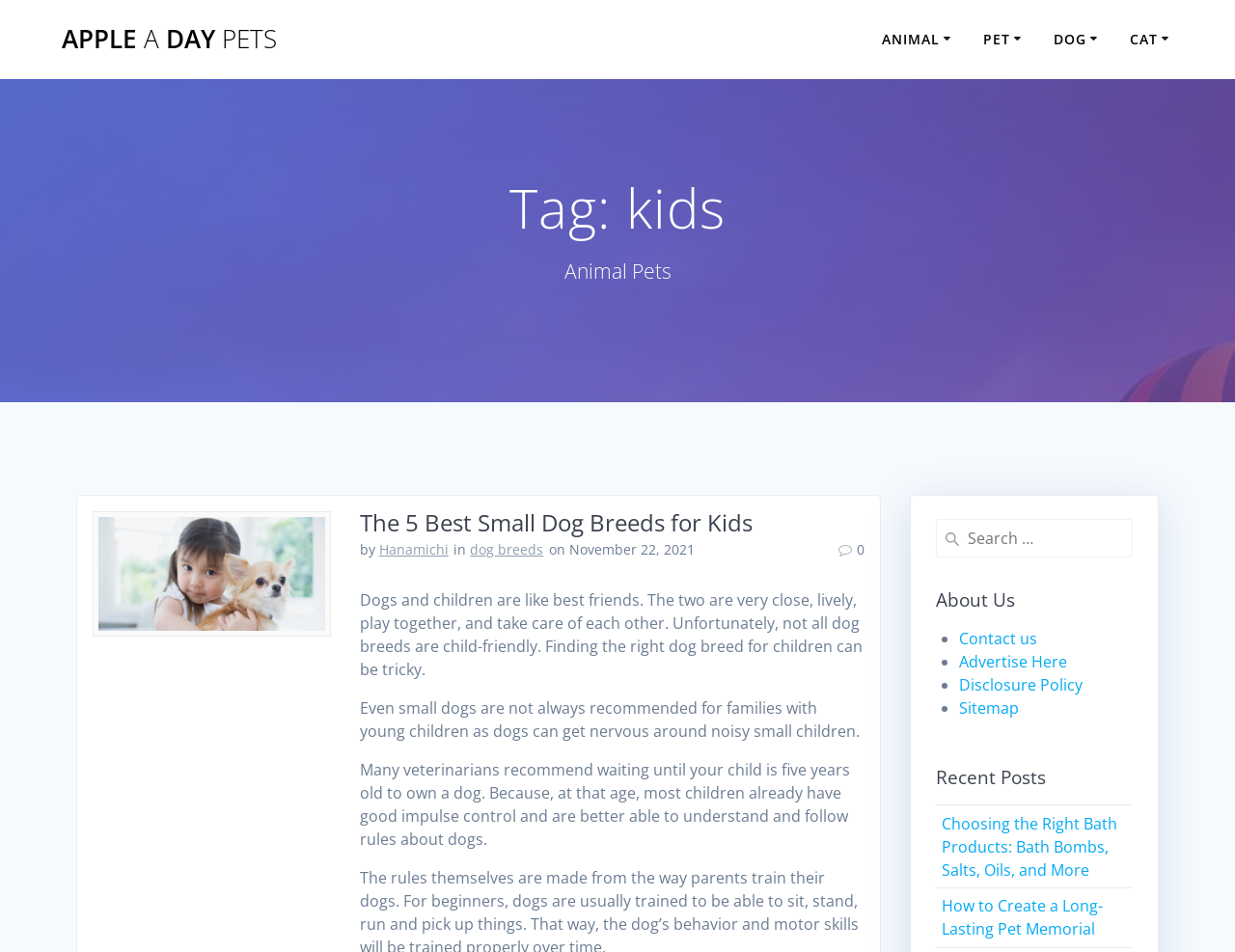Determine the coordinates of the bounding box for the clickable area needed to execute this instruction: "Search for something".

[0.757, 0.545, 0.918, 0.586]